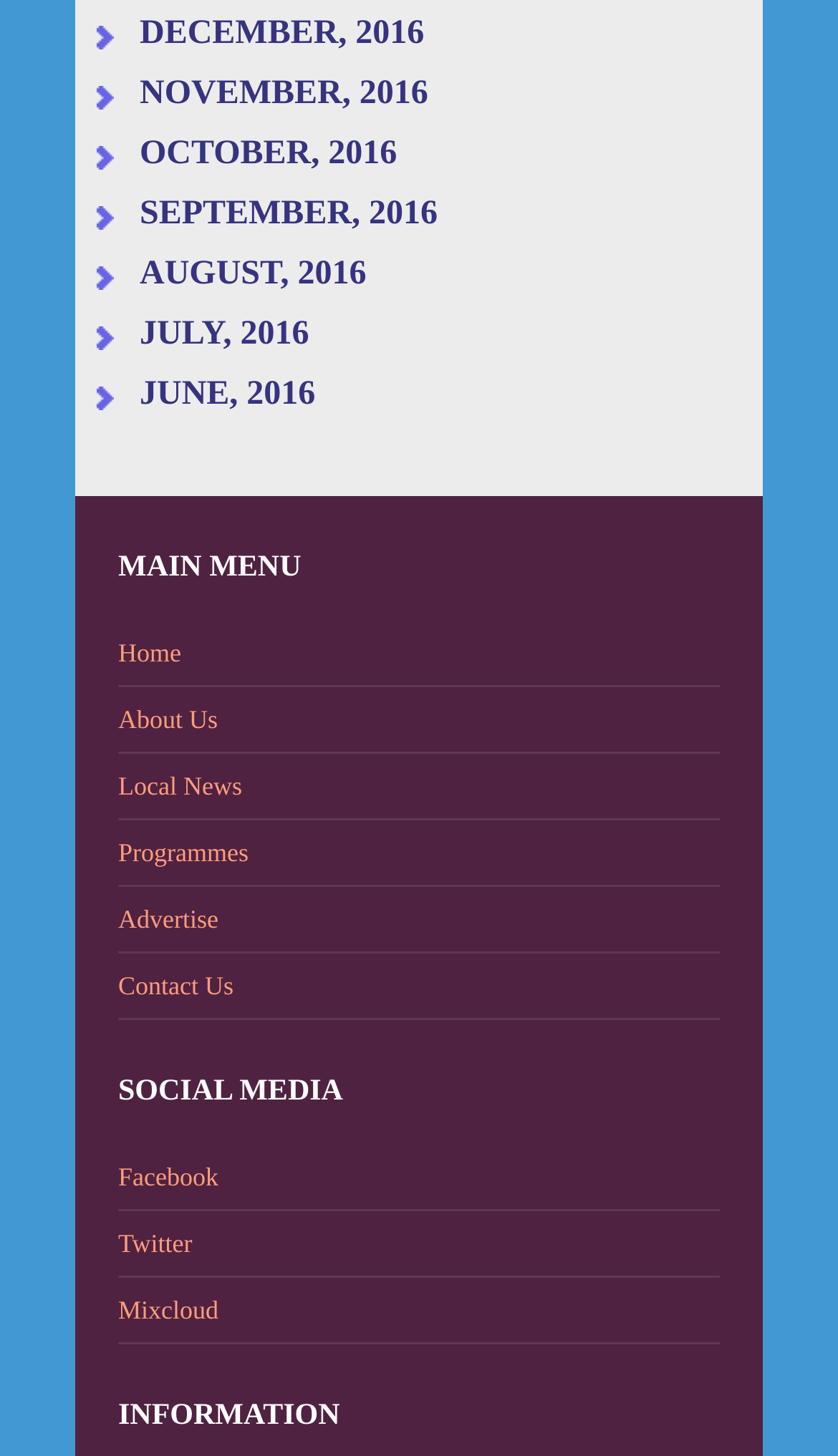Please identify the bounding box coordinates of the element's region that needs to be clicked to fulfill the following instruction: "Follow on Facebook". The bounding box coordinates should consist of four float numbers between 0 and 1, i.e., [left, top, right, bottom].

[0.141, 0.793, 0.859, 0.823]